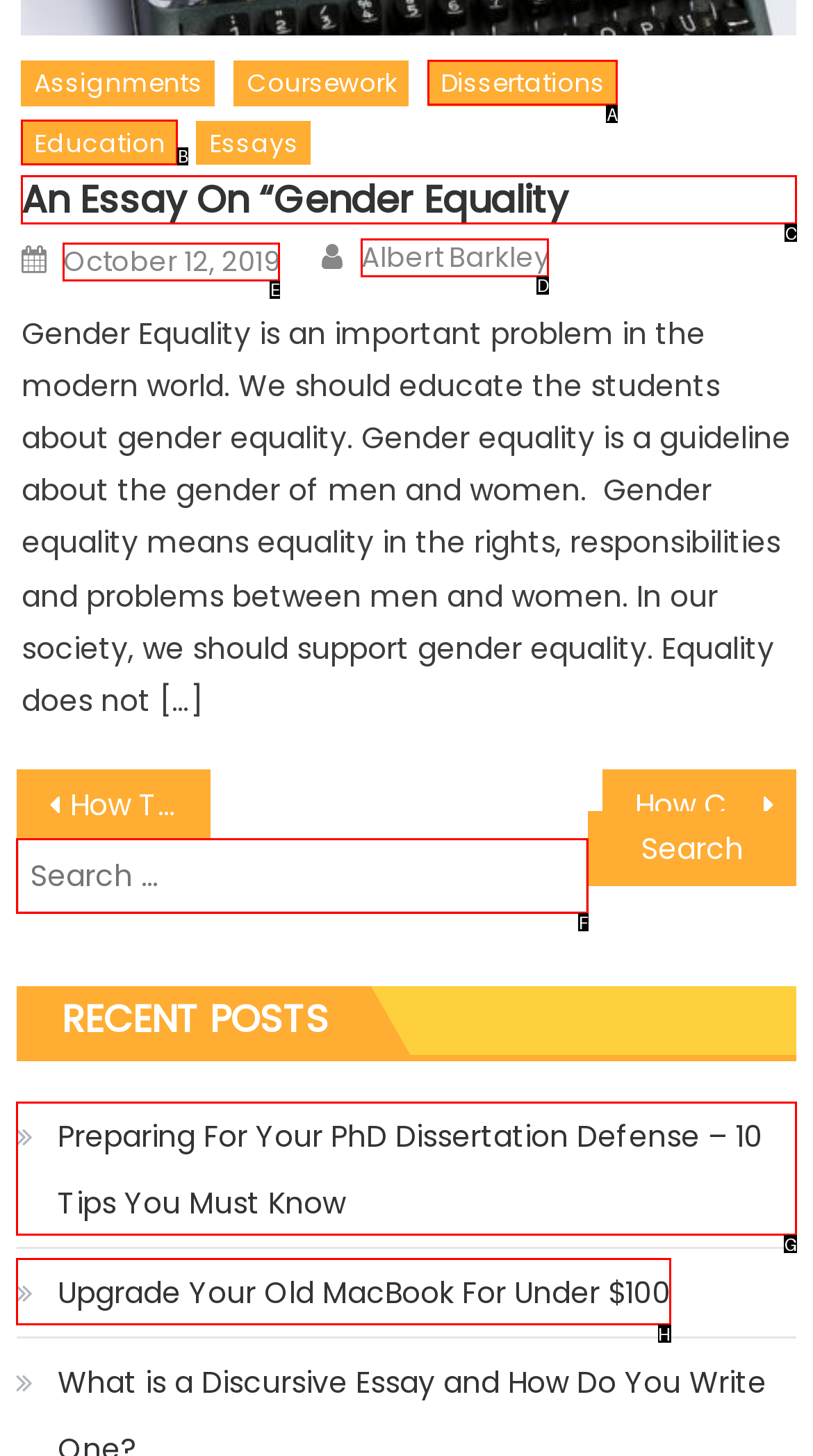Based on the element described as: detained 20 people
Find and respond with the letter of the correct UI element.

None